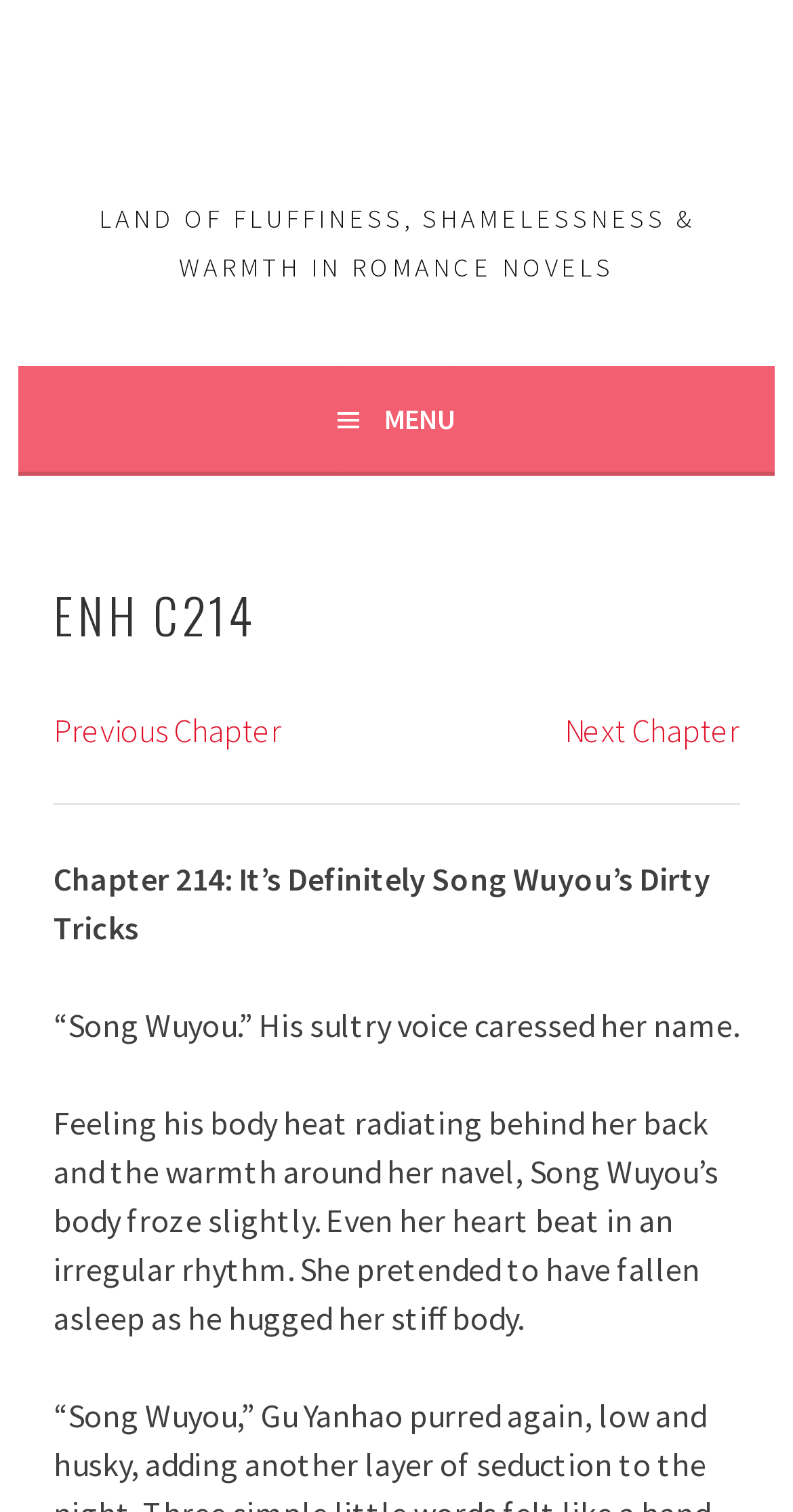Give a one-word or short phrase answer to the question: 
What is the orientation of the separator?

horizontal